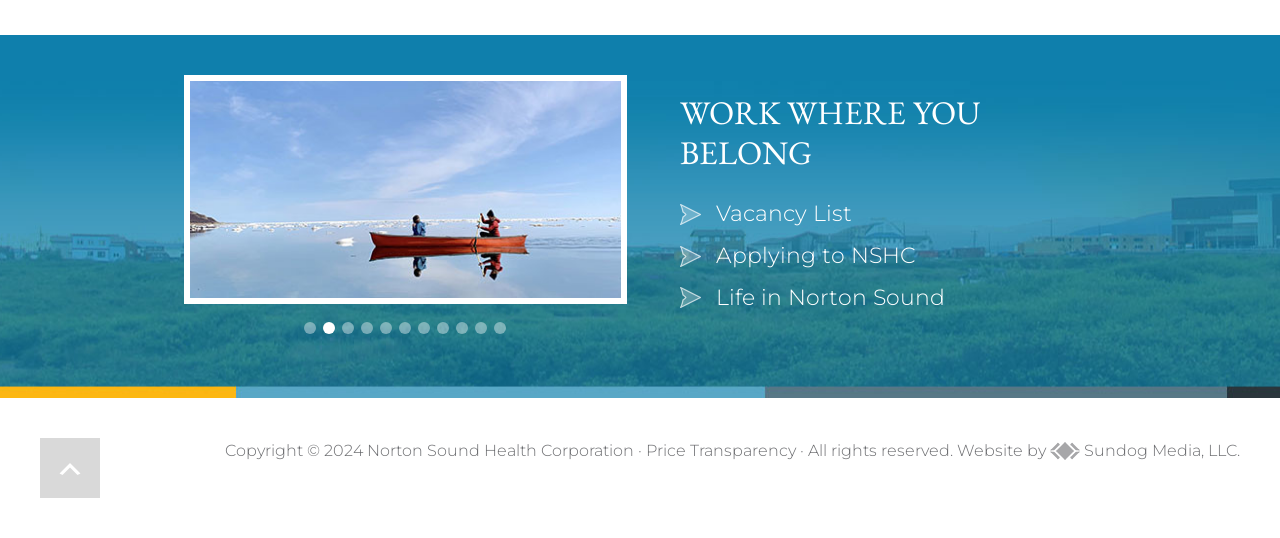Please answer the following question using a single word or phrase: 
How many links are there in the numbered list?

11